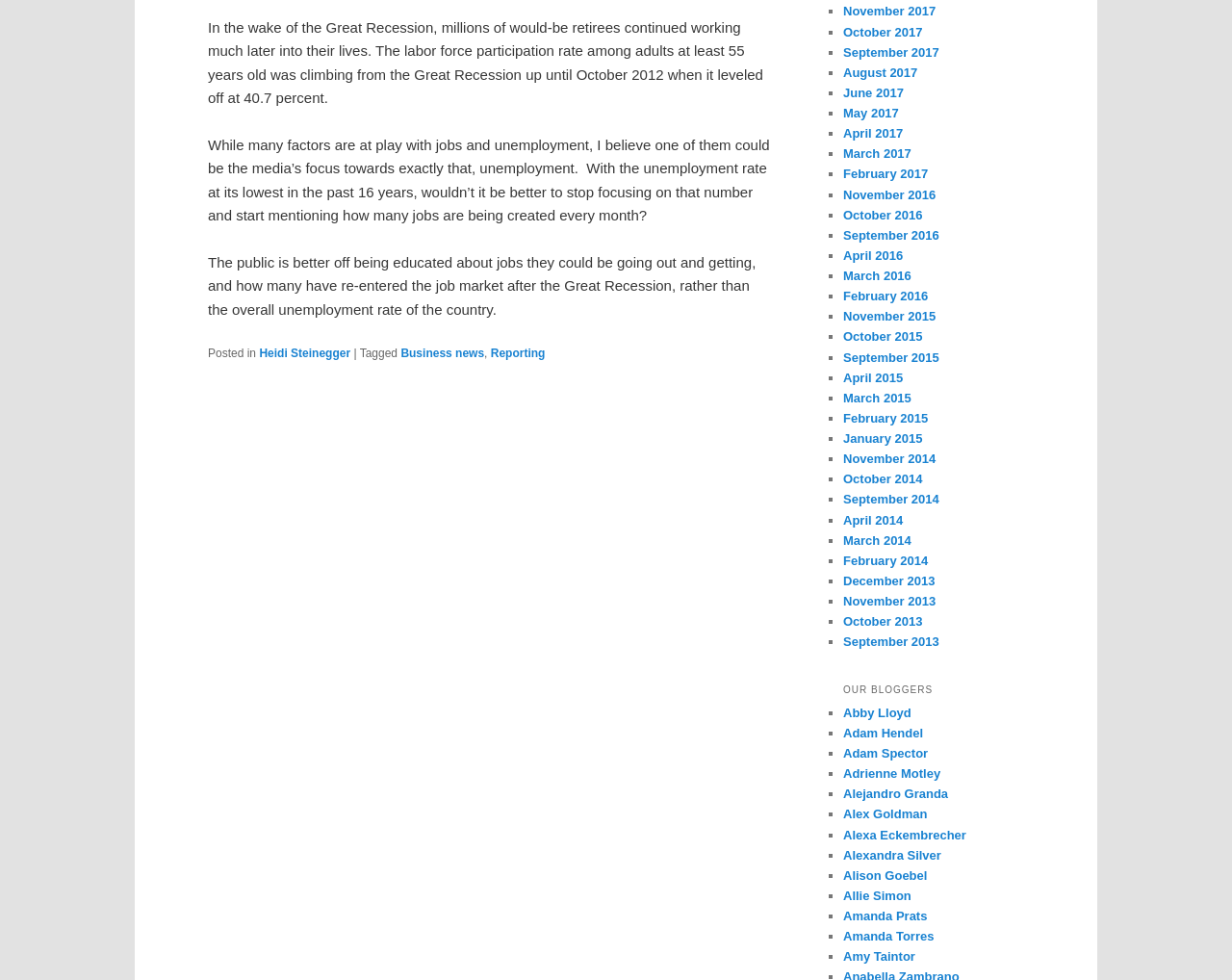Determine the bounding box coordinates for the region that must be clicked to execute the following instruction: "View posts from November 2017".

[0.684, 0.004, 0.759, 0.019]